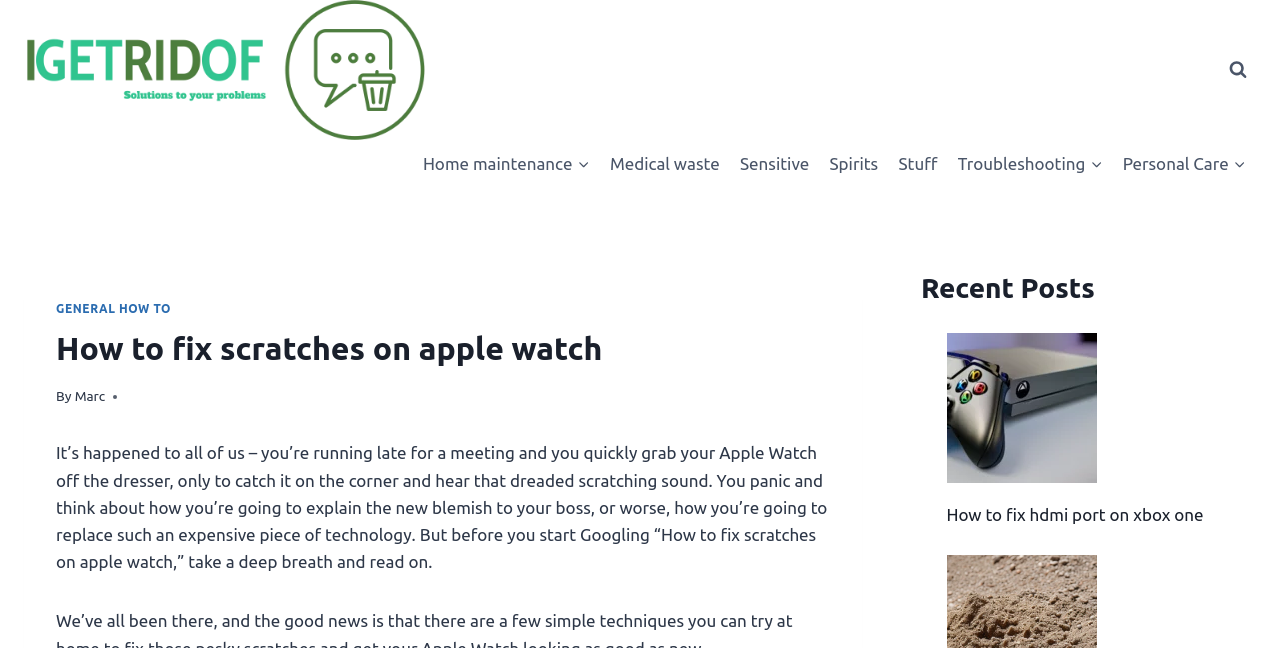Refer to the image and provide an in-depth answer to the question:
What is the category of the link 'Home maintenance'?

The category of the link 'Home maintenance' can be determined by looking at its parent element, which is the navigation element labeled 'Primary Navigation'.